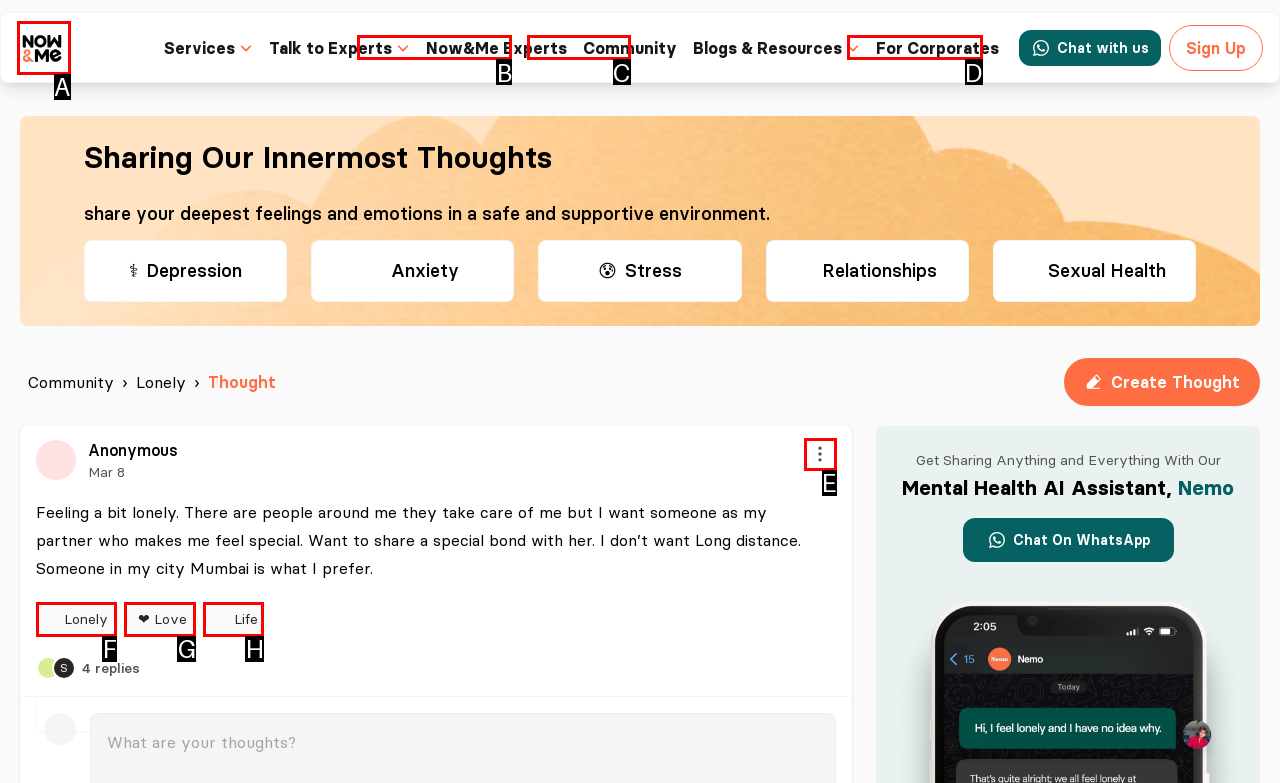Match the HTML element to the description: That's ok. Respond with the letter of the correct option directly.

None